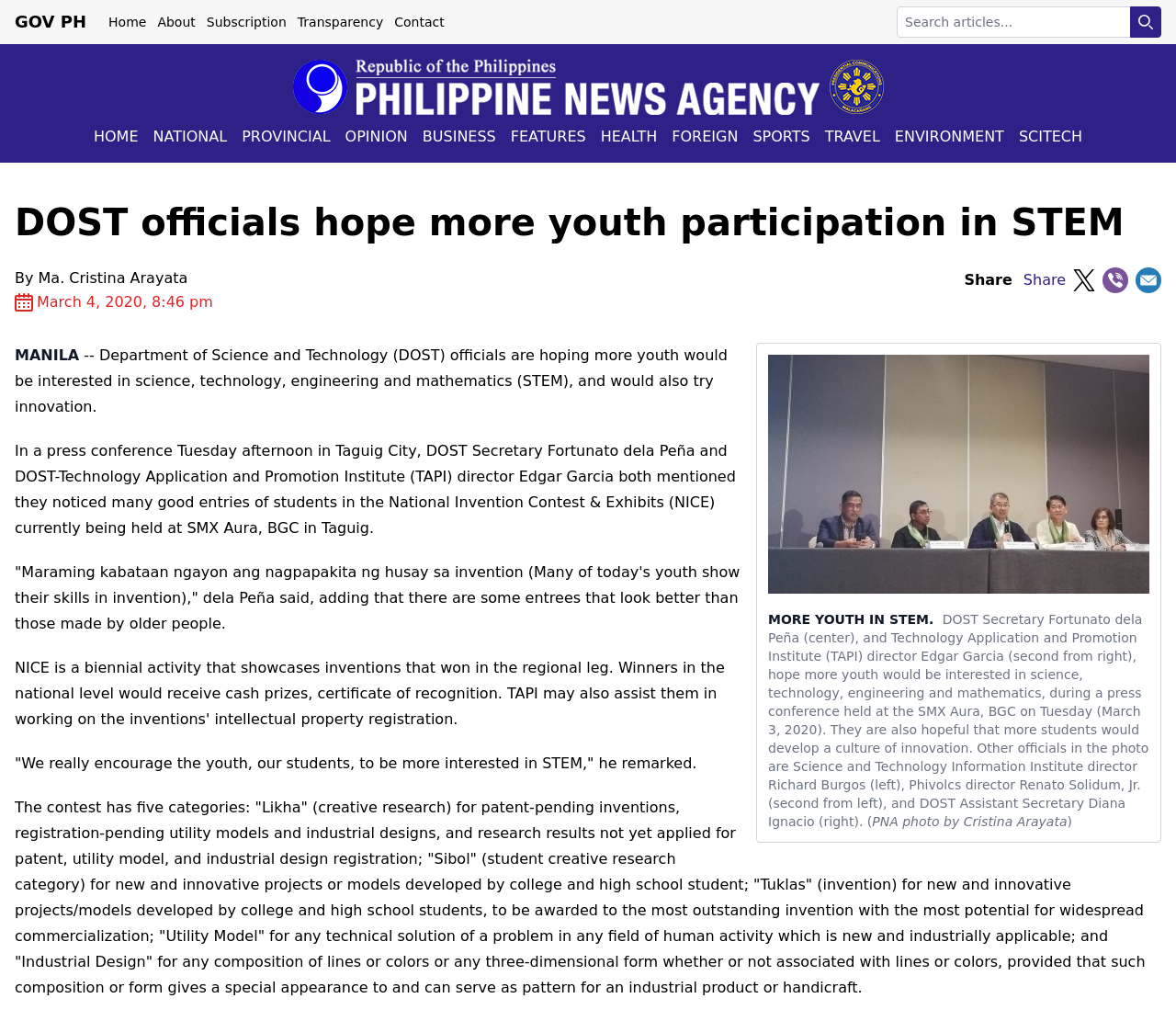Determine the bounding box coordinates for the element that should be clicked to follow this instruction: "Copy link to post #7". The coordinates should be given as four float numbers between 0 and 1, in the format [left, top, right, bottom].

None